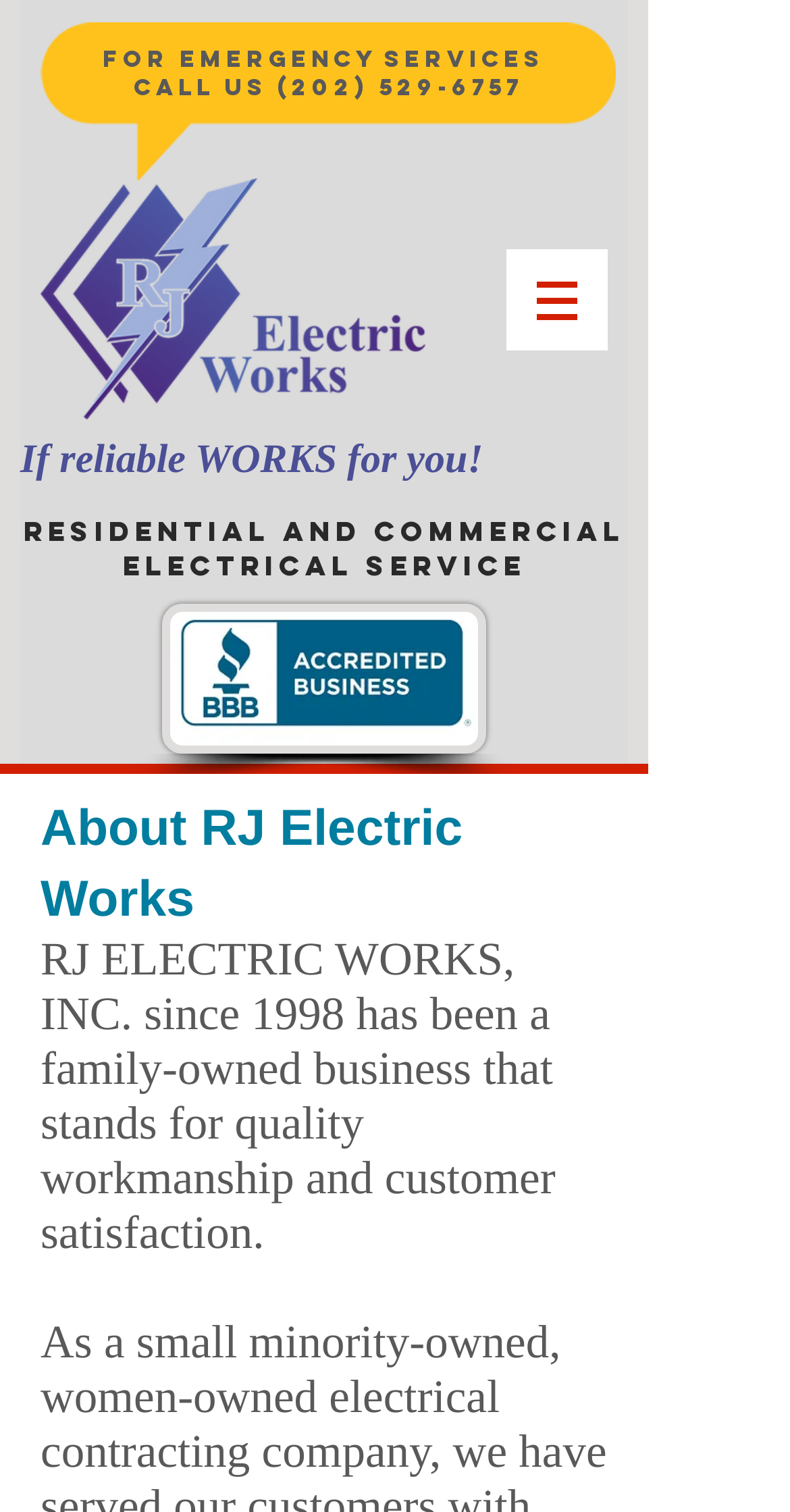Extract the bounding box of the UI element described as: "(202) 529-6757".

[0.351, 0.048, 0.662, 0.067]